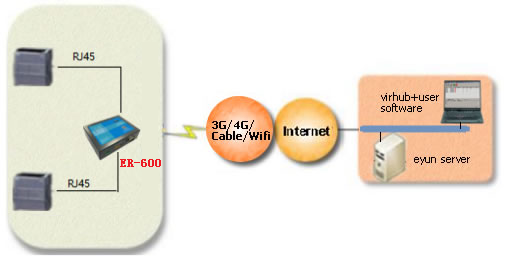Analyze the image and provide a detailed answer to the question: What is the ER-600 facilitating through various mediums?

The ER-600 is facilitating internet access through various mediums such as 3G, 4G, Cable, and Wifi, as shown by the circular icon and the arrows leading to it.